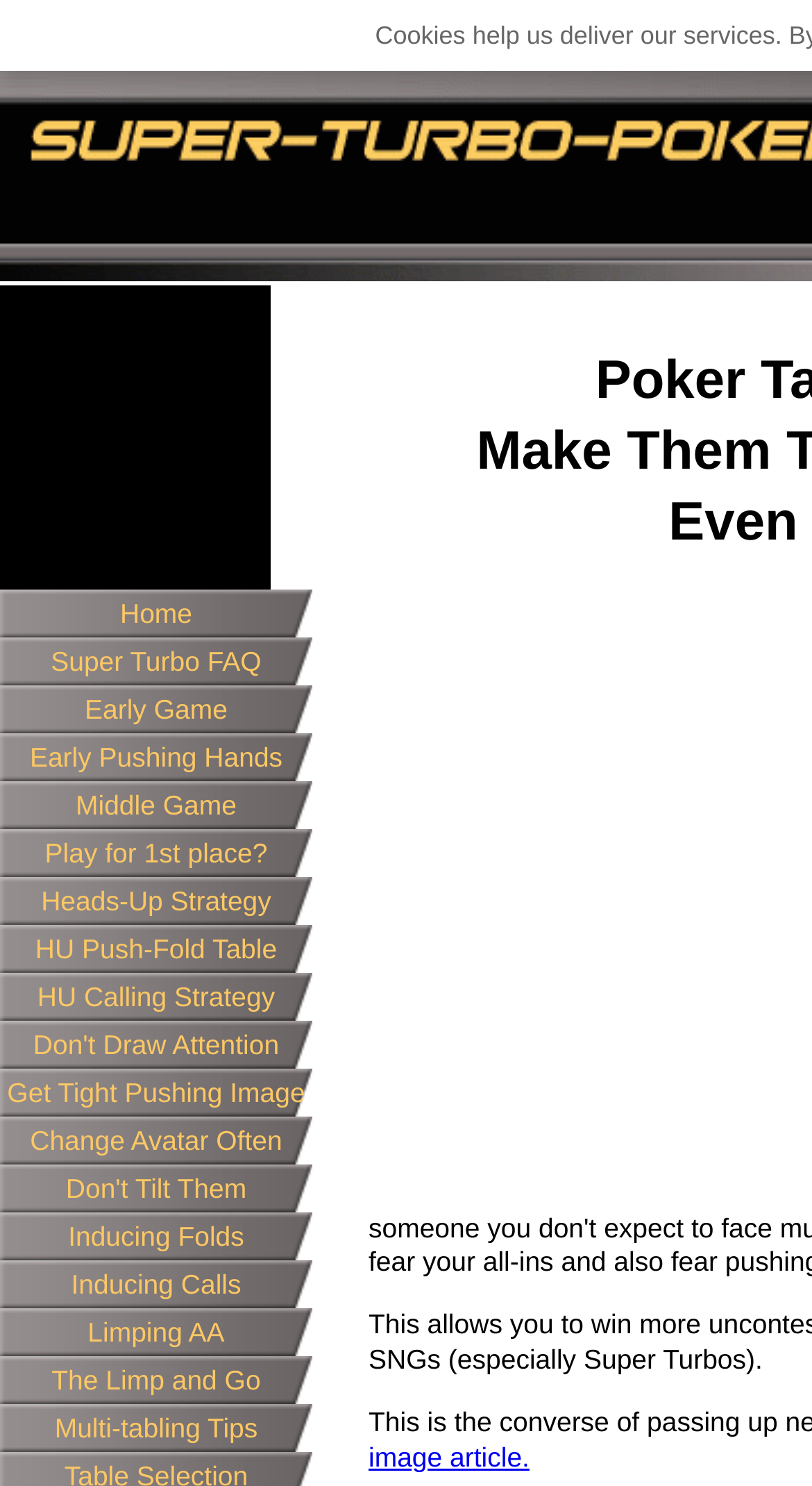Determine the bounding box coordinates of the UI element described by: "Limping AA".

[0.0, 0.88, 0.385, 0.912]